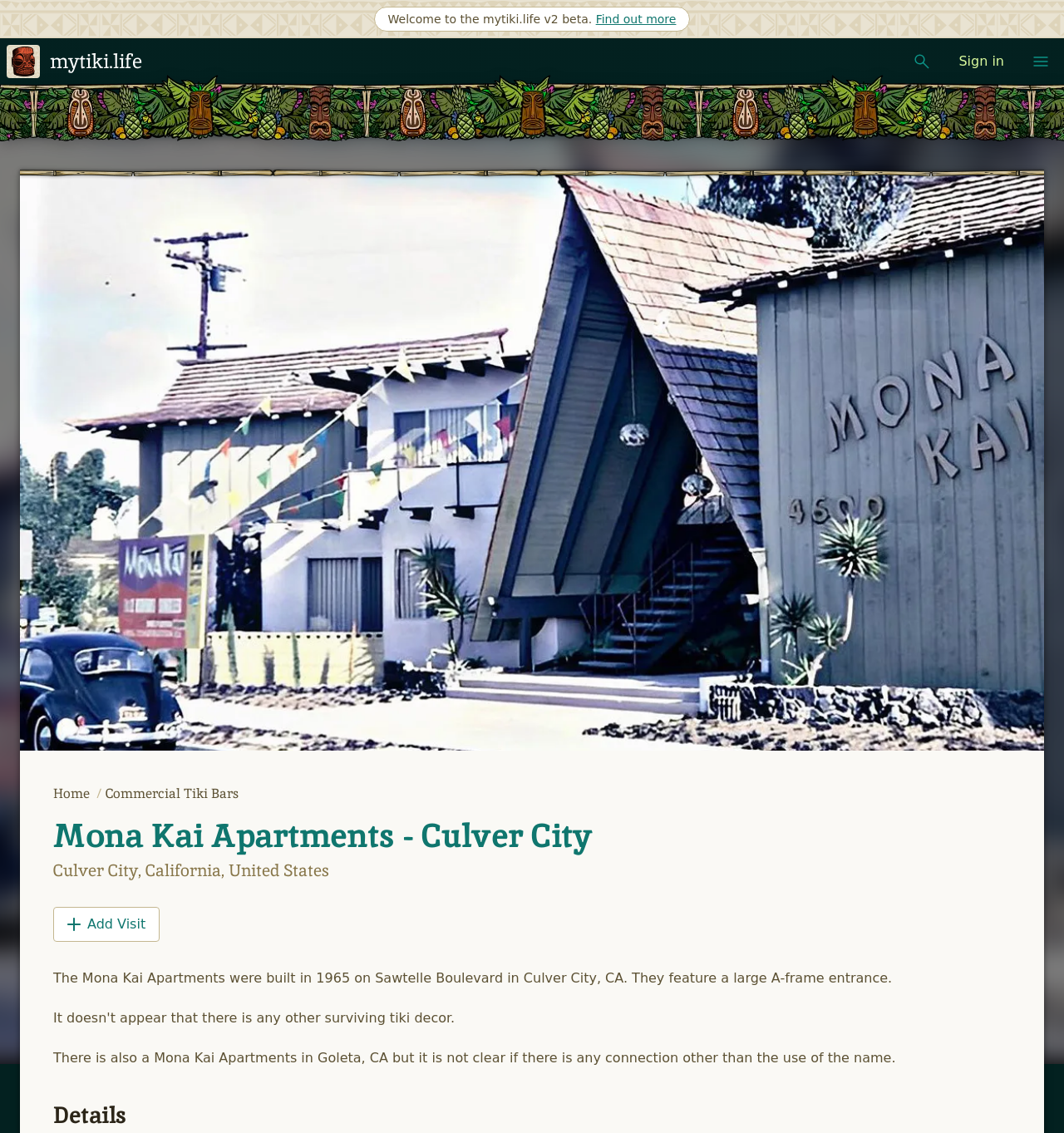Present a detailed account of what is displayed on the webpage.

The webpage is about the Mona Kai Apartments in Culver City, California. At the top, there is a navigation bar with a "Welcome to the mytiki.life v2 beta" button, a link to "mytiki.life", and a "Site" navigation menu with a "Show menu" button accompanied by an image. To the left of the navigation bar, there is a "Show search" button with an image.

Below the navigation bar, there is a "Sign in" link. Underneath, there is a breadcrumb navigation menu with links to "Home" and "Commercial Tiki Bars". 

The main content of the webpage is divided into sections. The first section has a header with the title "Mona Kai Apartments - Culver City" and a link to the same title. Below the title, there is a text describing the location as "Culver City, California, United States". 

Next to the title, there is an "Add Visit" link with an image. Below the title section, there are two paragraphs of text. The first paragraph describes the Mona Kai Apartments, stating that they were built in 1965 on Sawtelle Boulevard in Culver City, CA, and feature a large A-frame entrance. The second paragraph mentions another Mona Kai Apartments in Goleta, CA, but notes that it is unclear if there is any connection between the two.

At the bottom of the page, there is a "Details" heading.